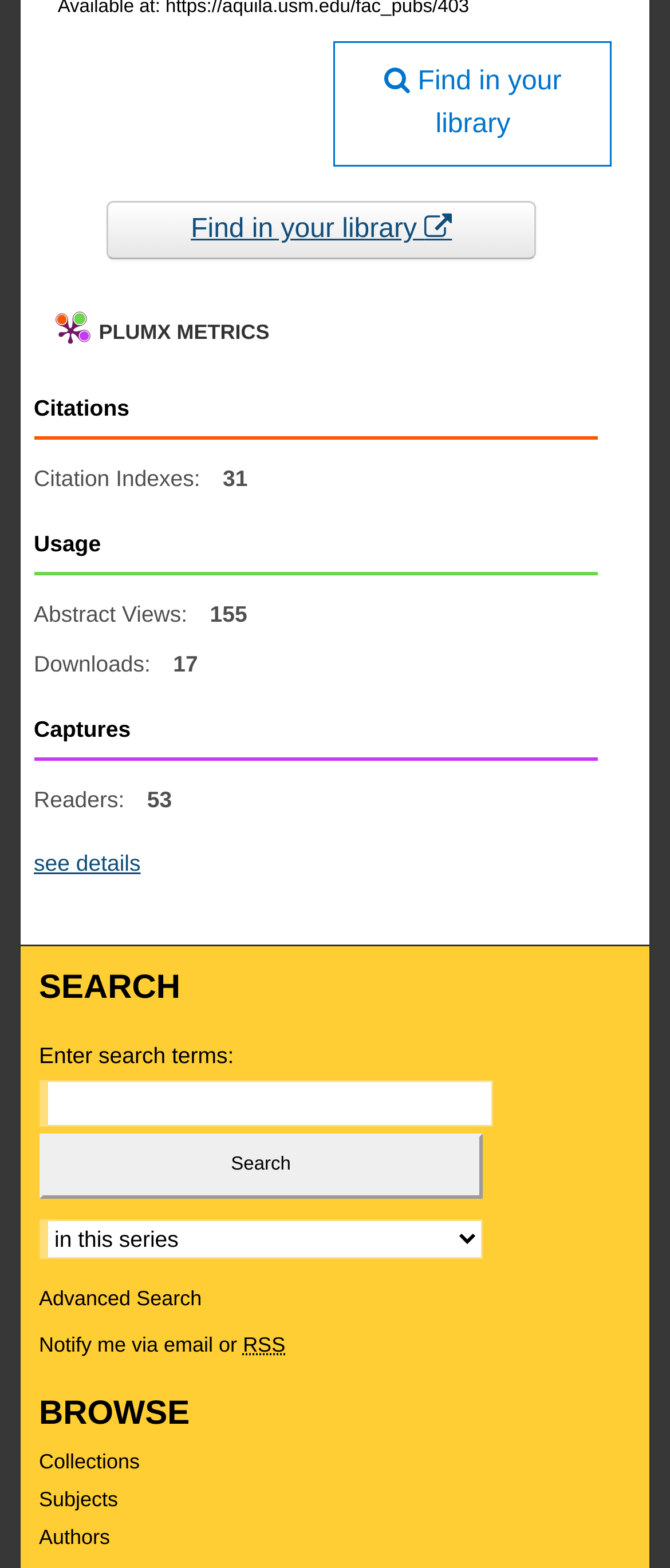Kindly provide the bounding box coordinates of the section you need to click on to fulfill the given instruction: "Perform advanced search".

[0.058, 0.797, 0.301, 0.812]